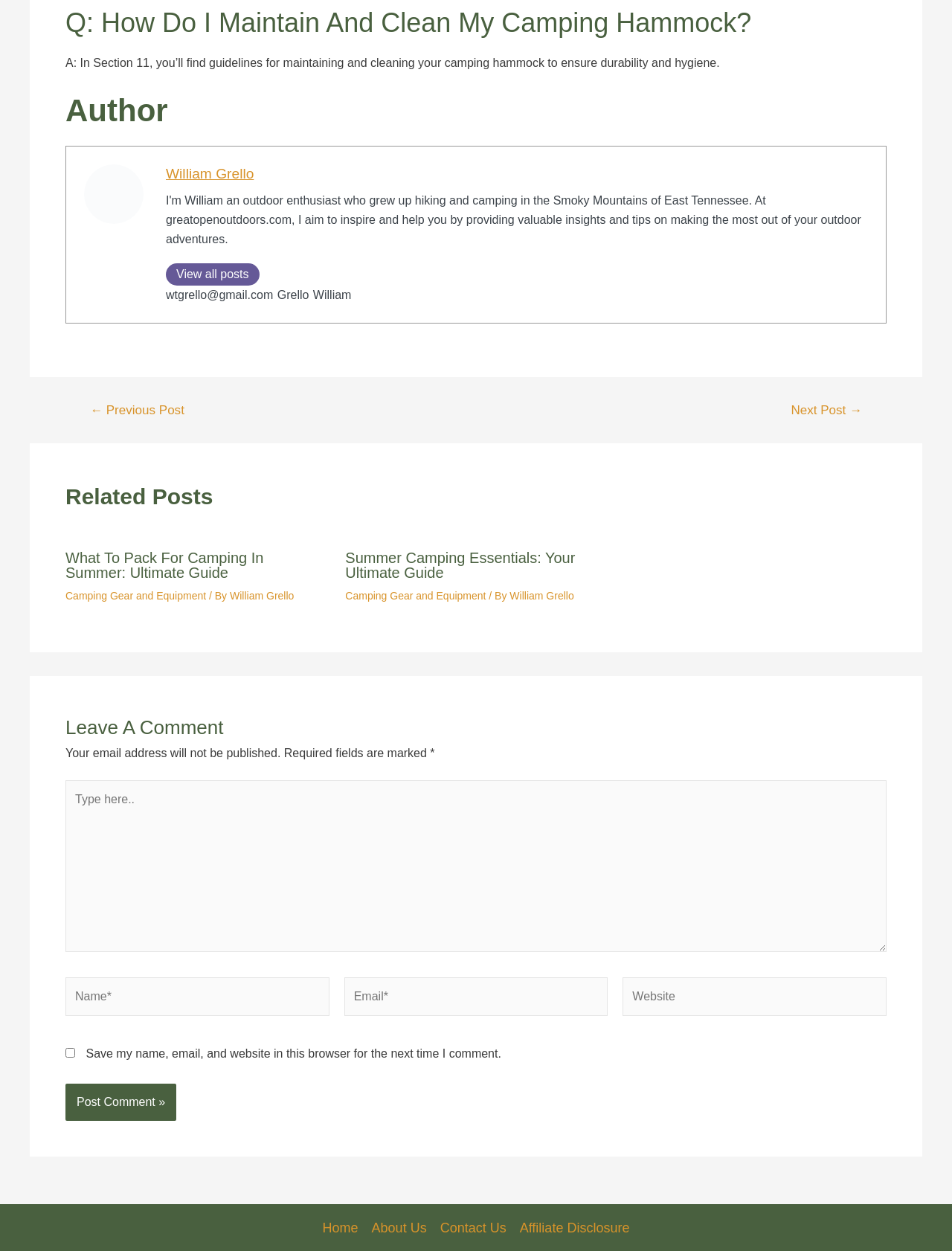Please examine the image and provide a detailed answer to the question: What is the topic of the current post?

The topic of the current post can be determined by reading the heading 'Q: How Do I Maintain And Clean My Camping Hammock?' at the top of the webpage, which suggests that the post is about maintaining and cleaning camping hammocks.